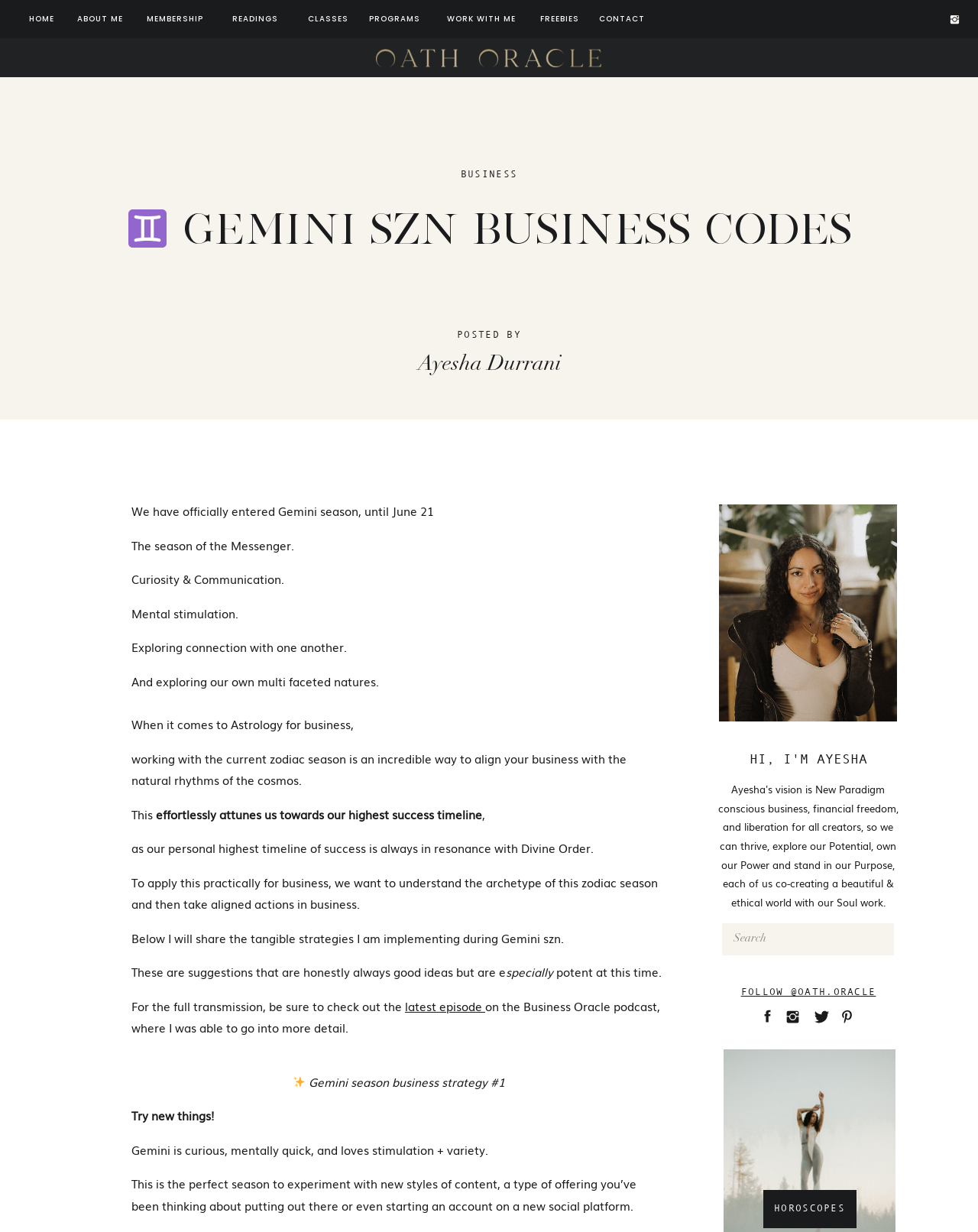Write an exhaustive caption that covers the webpage's main aspects.

This webpage is focused on astrology and business, specifically highlighting the Gemini season and its impact on business strategies. At the top of the page, there is a navigation menu with links to different sections, including "HOME", "ABOUT ME", "WORK WITH ME", "MEMBERSHIP", "FREEBIES", "CONTACT", "CLASSES", "PROGRAMS", and "READINGS". 

Below the navigation menu, there is a large heading that reads "♊ GEMINI SZN BUSINESS CODES" with an image of the Gemini symbol next to it. 

The main content of the page is a blog post or article that discusses the significance of Gemini season in business. The post is written by Ayesha Durrani, as indicated by the text "POSTED BY Ayesha Durrani". The article begins by describing the characteristics of Gemini season, such as curiosity, communication, and mental stimulation. It then explains how working with the current zodiac season can help align one's business with the natural rhythms of the cosmos.

The article continues to provide practical strategies for applying the principles of Gemini season to business, including trying new things, experimenting with new styles of content, and exploring new social platforms. The text is divided into sections with headings, and there are several images and icons scattered throughout the page, including a search bar at the bottom.

At the bottom of the page, there are several links to other sections of the website, including "HOROSCOPES" and "FOLLOW @OATH.ORACLE", as well as a series of small images that appear to be social media icons.